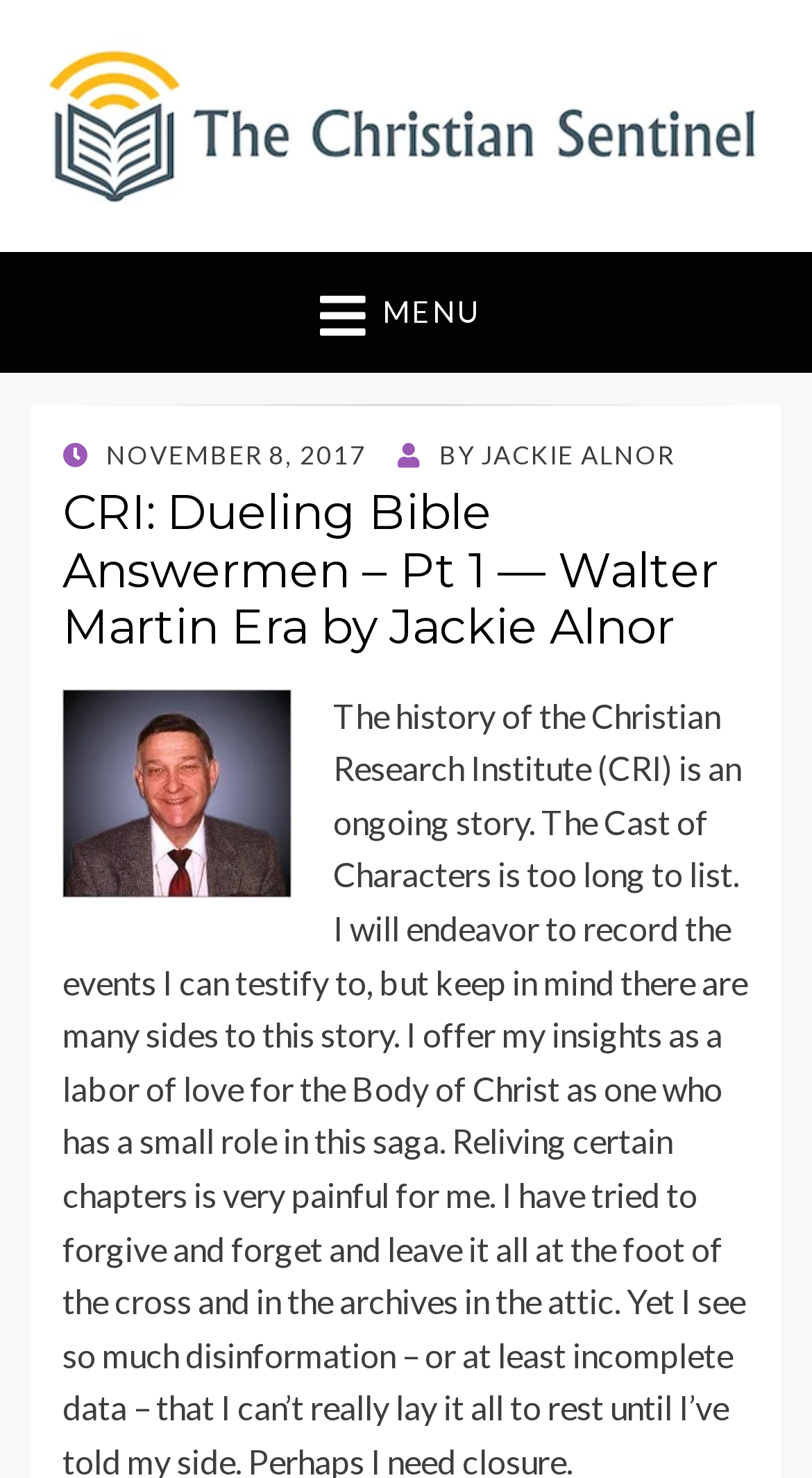What is the topic of the post?
Could you please answer the question thoroughly and with as much detail as possible?

The topic of the post can be found by looking at the header, which is located below the date and author of the post. The topic is written as 'CRI: Dueling Bible Answermen – Pt 1 — Walter Martin Era by Jackie Alnor'.